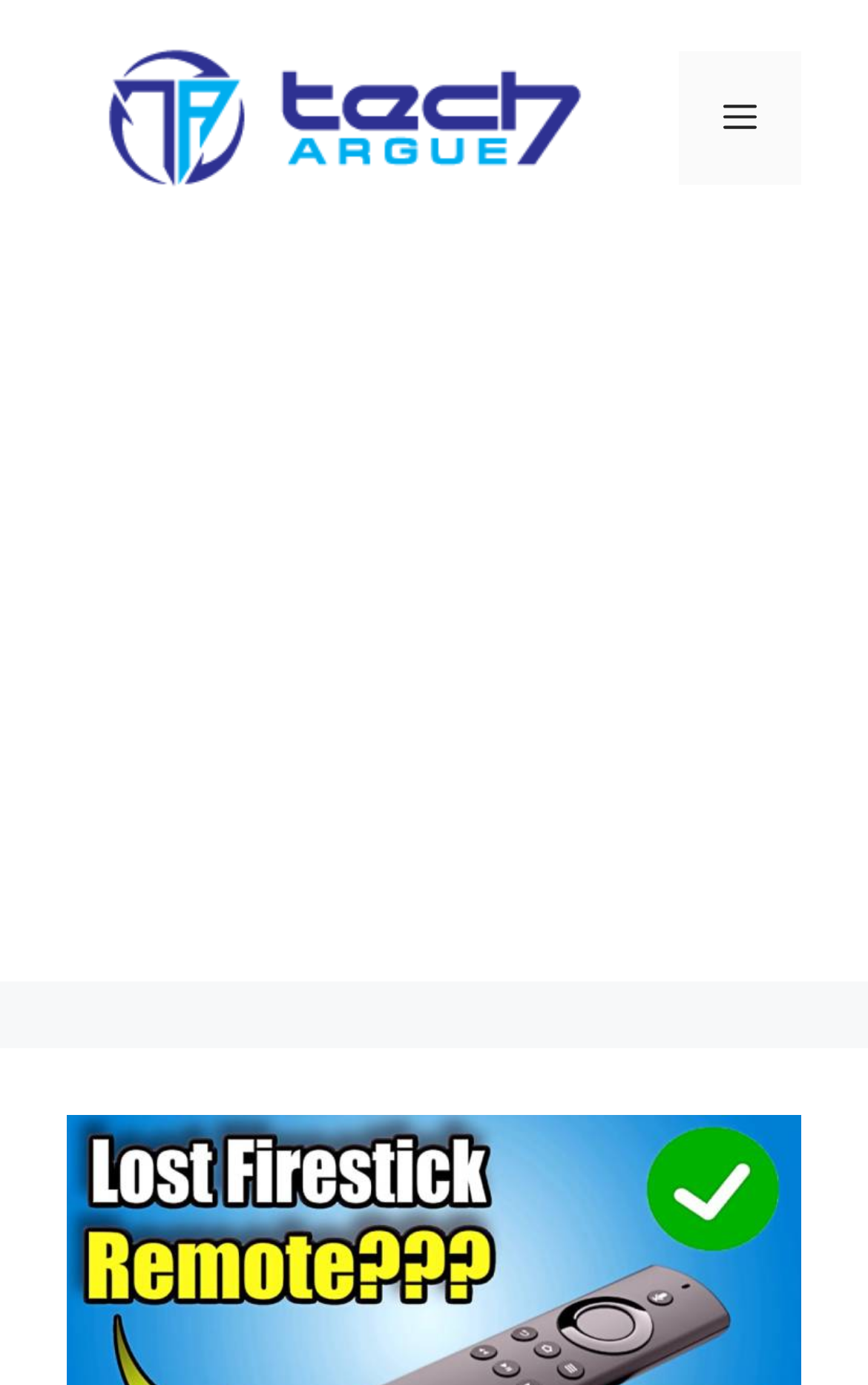Given the element description Menu, identify the bounding box coordinates for the UI element on the webpage screenshot. The format should be (top-left x, top-left y, bottom-right x, bottom-right y), with values between 0 and 1.

[0.782, 0.037, 0.923, 0.134]